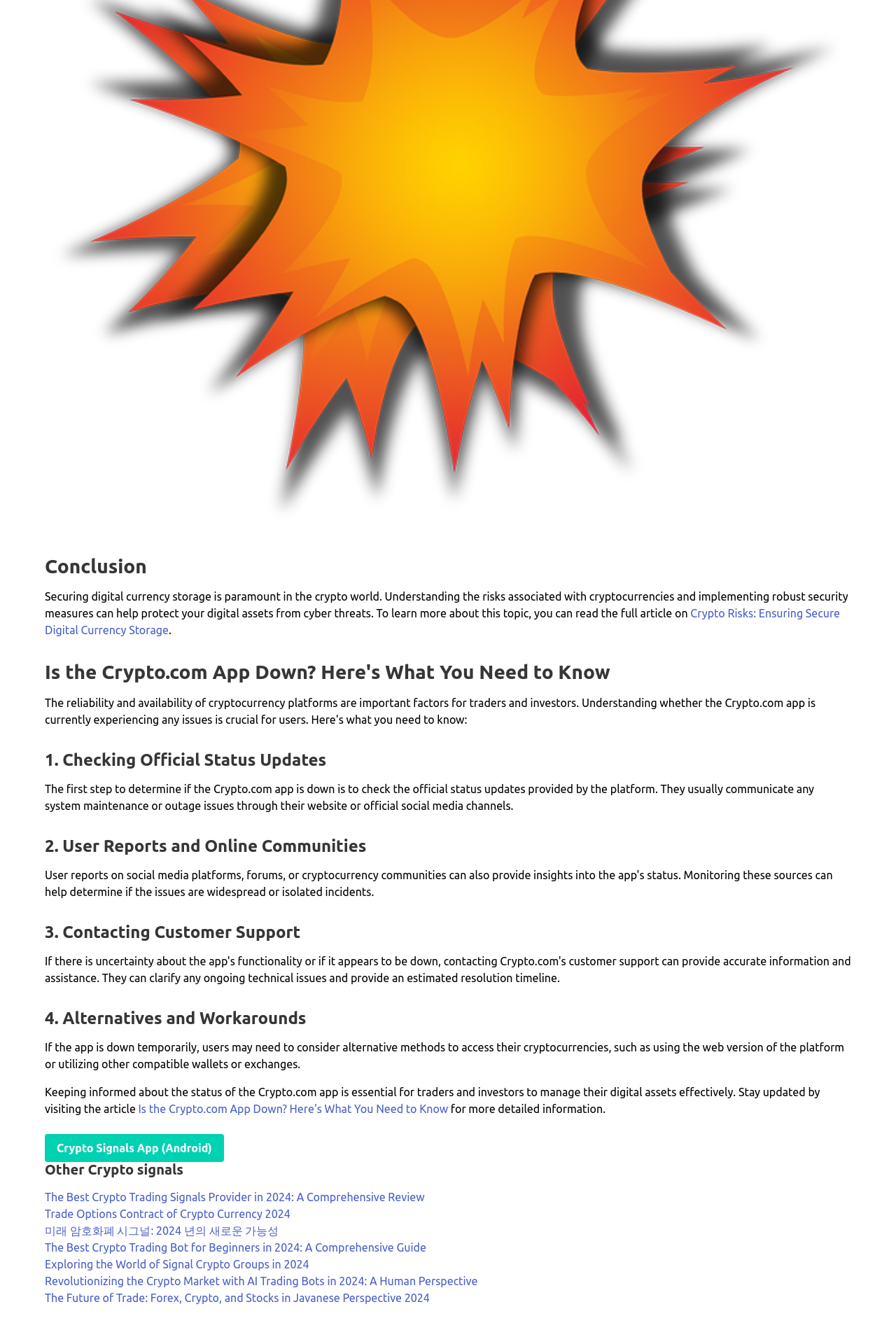Determine the bounding box coordinates for the area you should click to complete the following instruction: "Go to the home page".

None